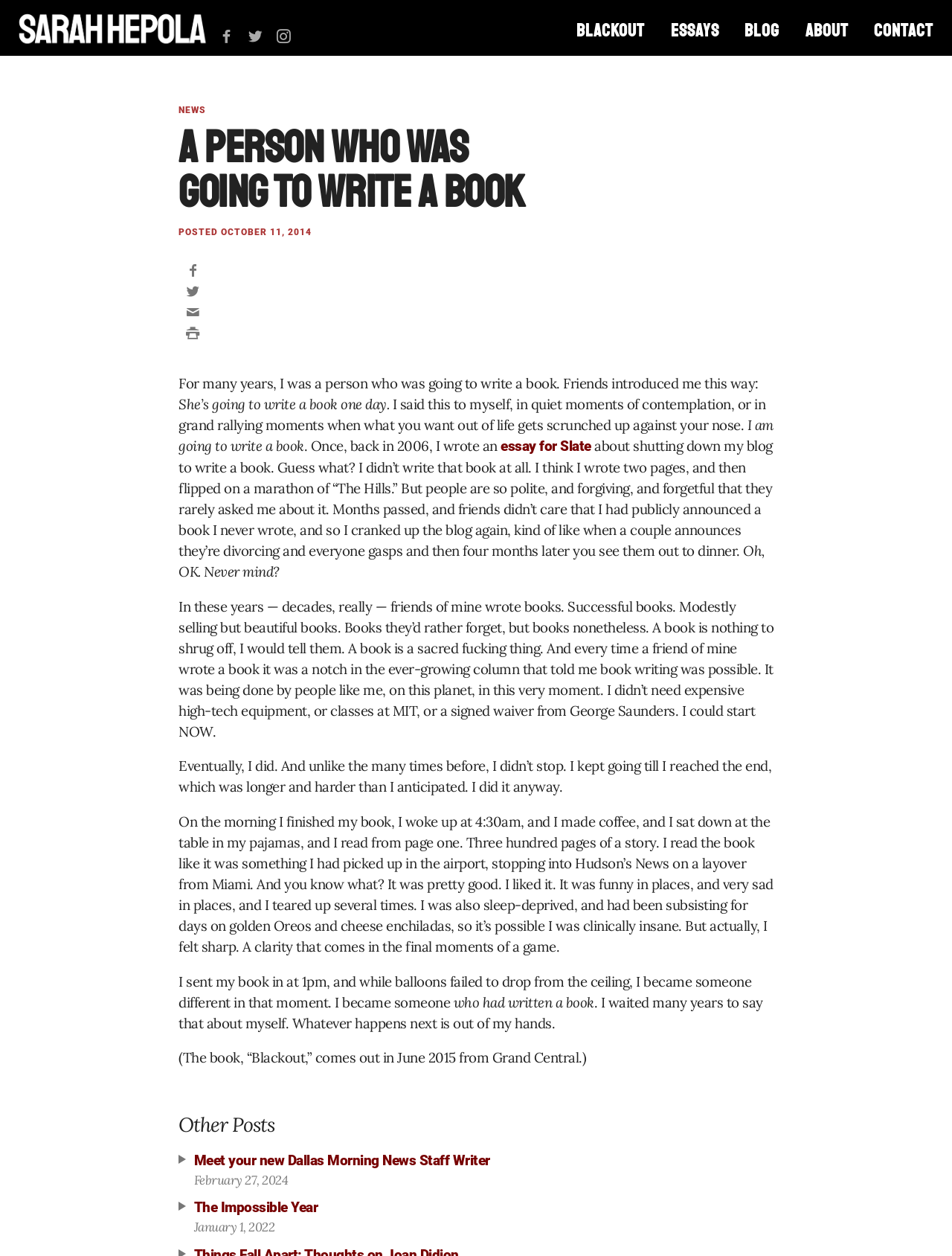Determine the bounding box coordinates of the clickable area required to perform the following instruction: "View the 'BLOG' page". The coordinates should be represented as four float numbers between 0 and 1: [left, top, right, bottom].

[0.77, 0.007, 0.83, 0.042]